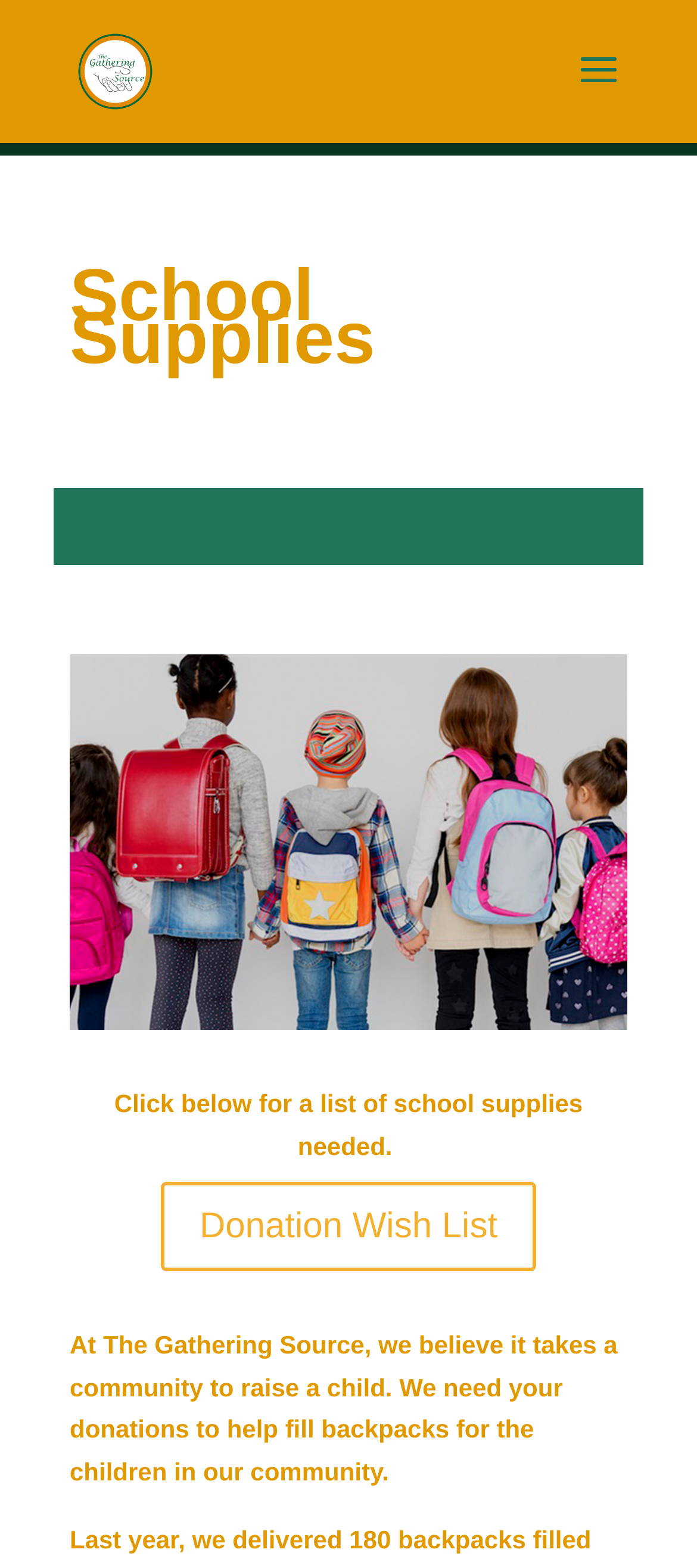Examine the image and give a thorough answer to the following question:
What is the purpose of the donations?

According to the StaticText element 'At The Gathering Source, we believe it takes a community to raise a child. We need your donations to help fill backpacks for the children in our community.' with bounding box coordinates [0.1, 0.848, 0.886, 0.948], the purpose of the donations is to help fill backpacks for the children in the community.